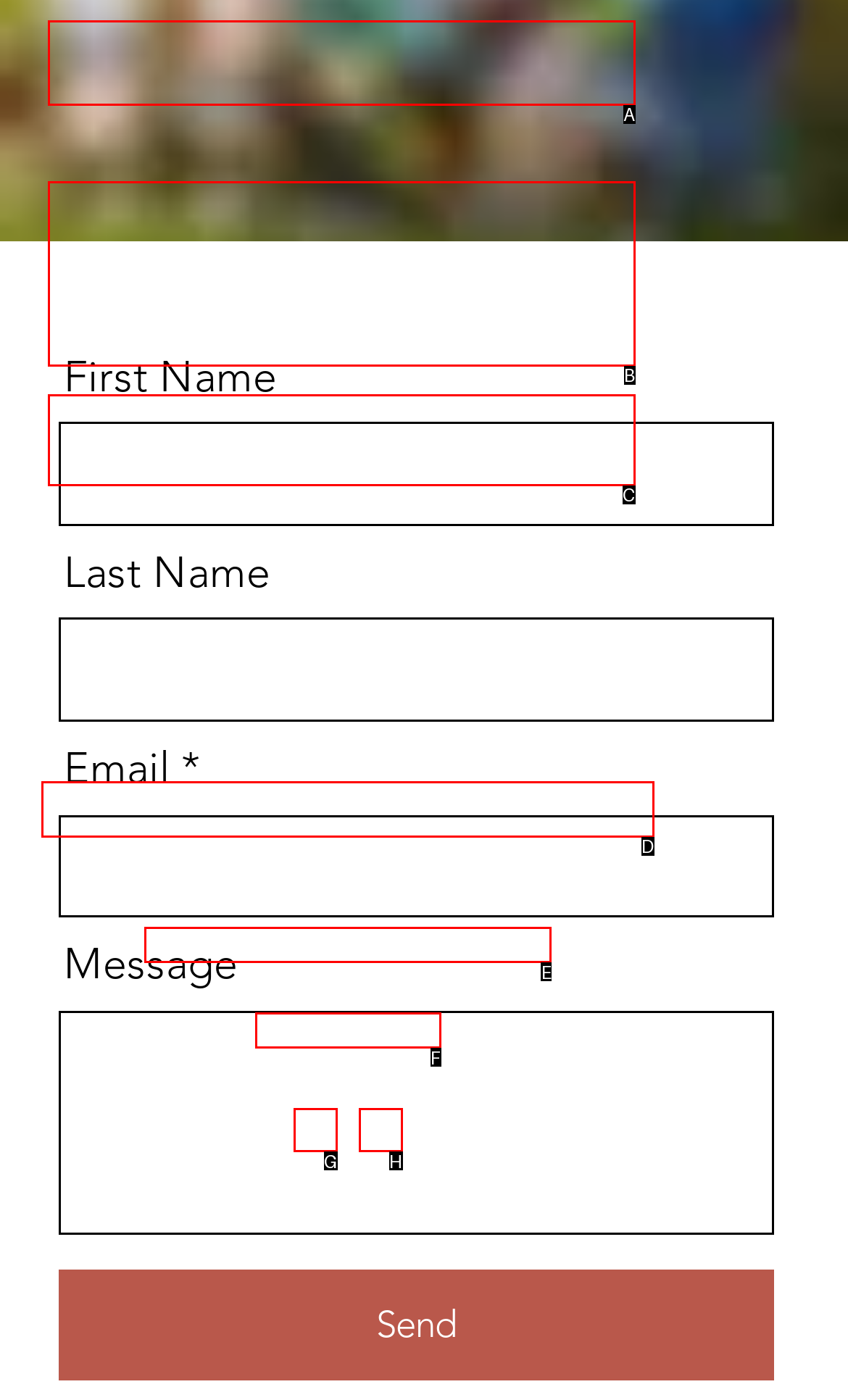Tell me which one HTML element I should click to complete the following task: Visit Bardney Manor Walled Gardens Answer with the option's letter from the given choices directly.

D